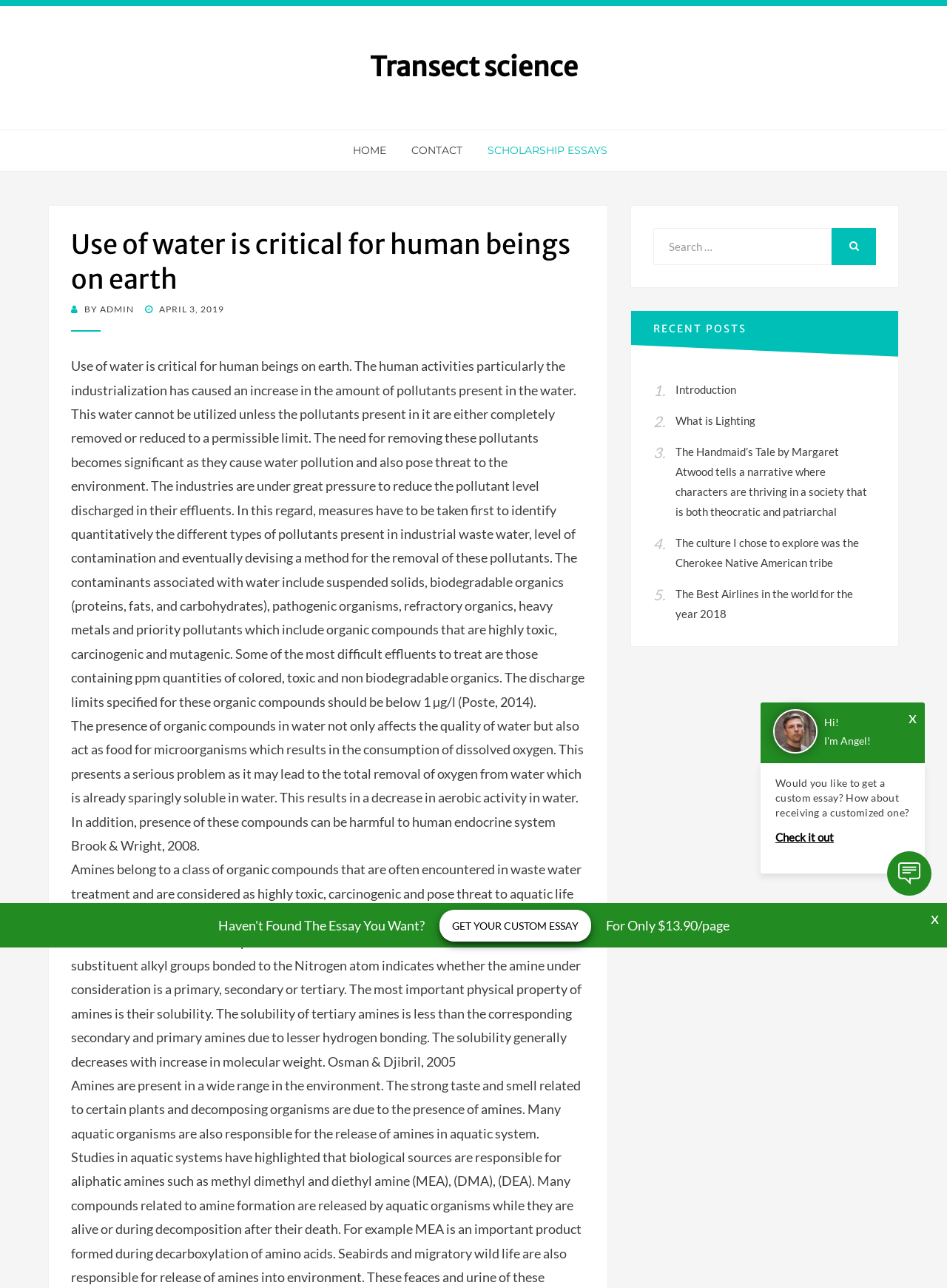Provide a single word or phrase to answer the given question: 
Who posted the essay?

ADMIN